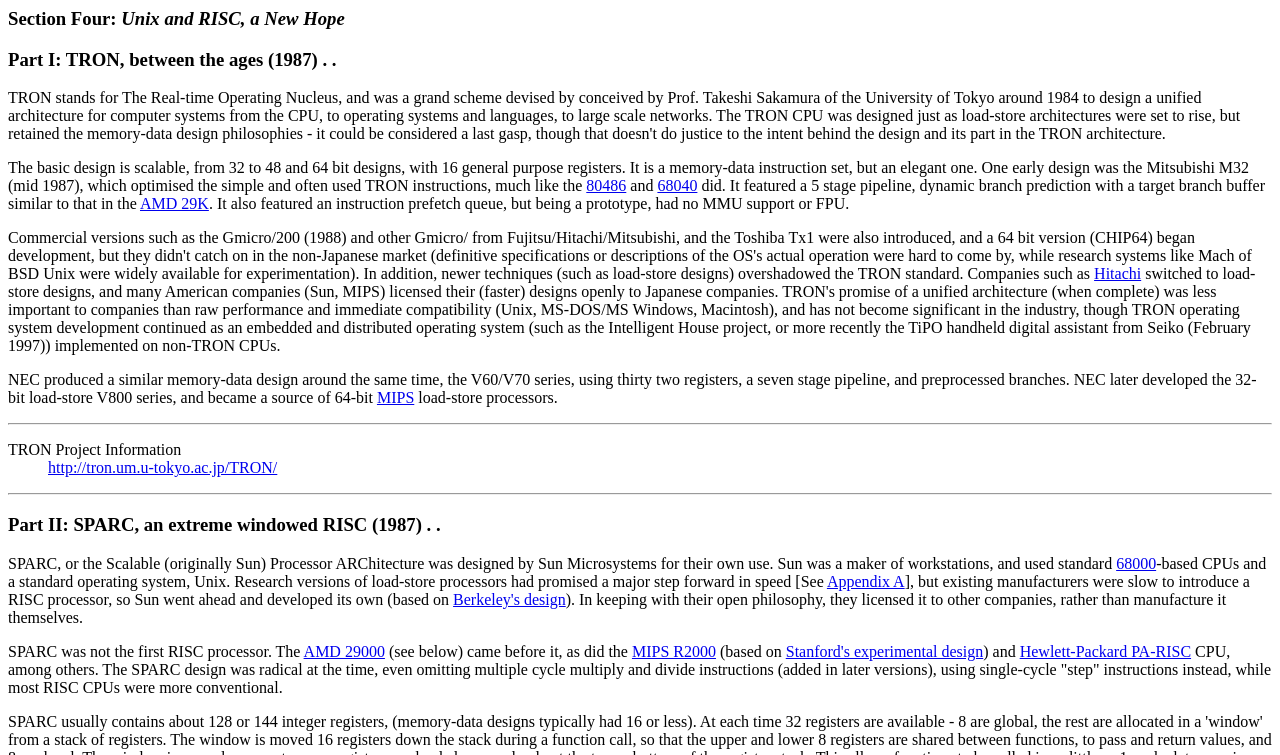What is the name of the link that provides more information about the TRON project?
Observe the image and answer the question with a one-word or short phrase response.

http://tron.um.u-tokyo.ac.jp/TRON/